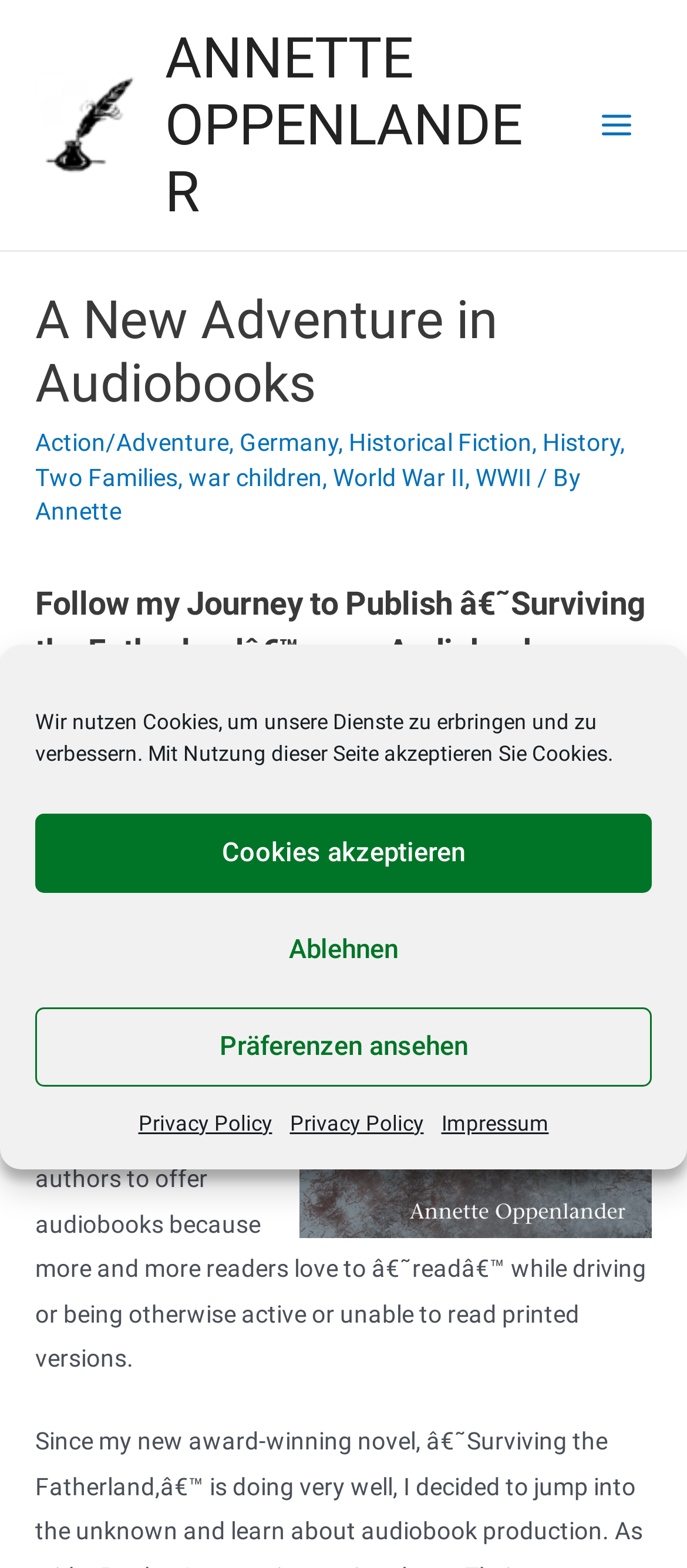Given the element description, predict the bounding box coordinates in the format (top-left x, top-left y, bottom-right x, bottom-right y), using floating point numbers between 0 and 1: Präferenzen ansehen

[0.051, 0.642, 0.949, 0.693]